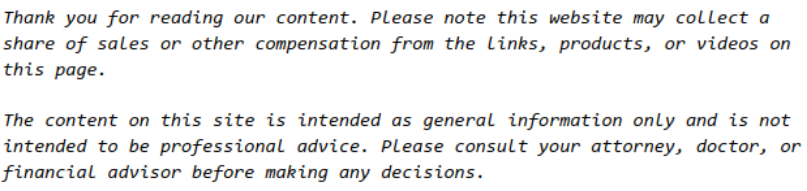Illustrate the scene in the image with a detailed description.

The image features a disclaimer section from a webpage, emphasizing the importance of due diligence when interpreting the site's content. It reminds readers that the information provided is general and should not replace professional advice. Additionally, it notes that the website may earn revenue from links or products mentioned. This section underscores the necessity for users to consult relevant professionals, such as attorneys or financial advisors, before making decisions based on the content presented.